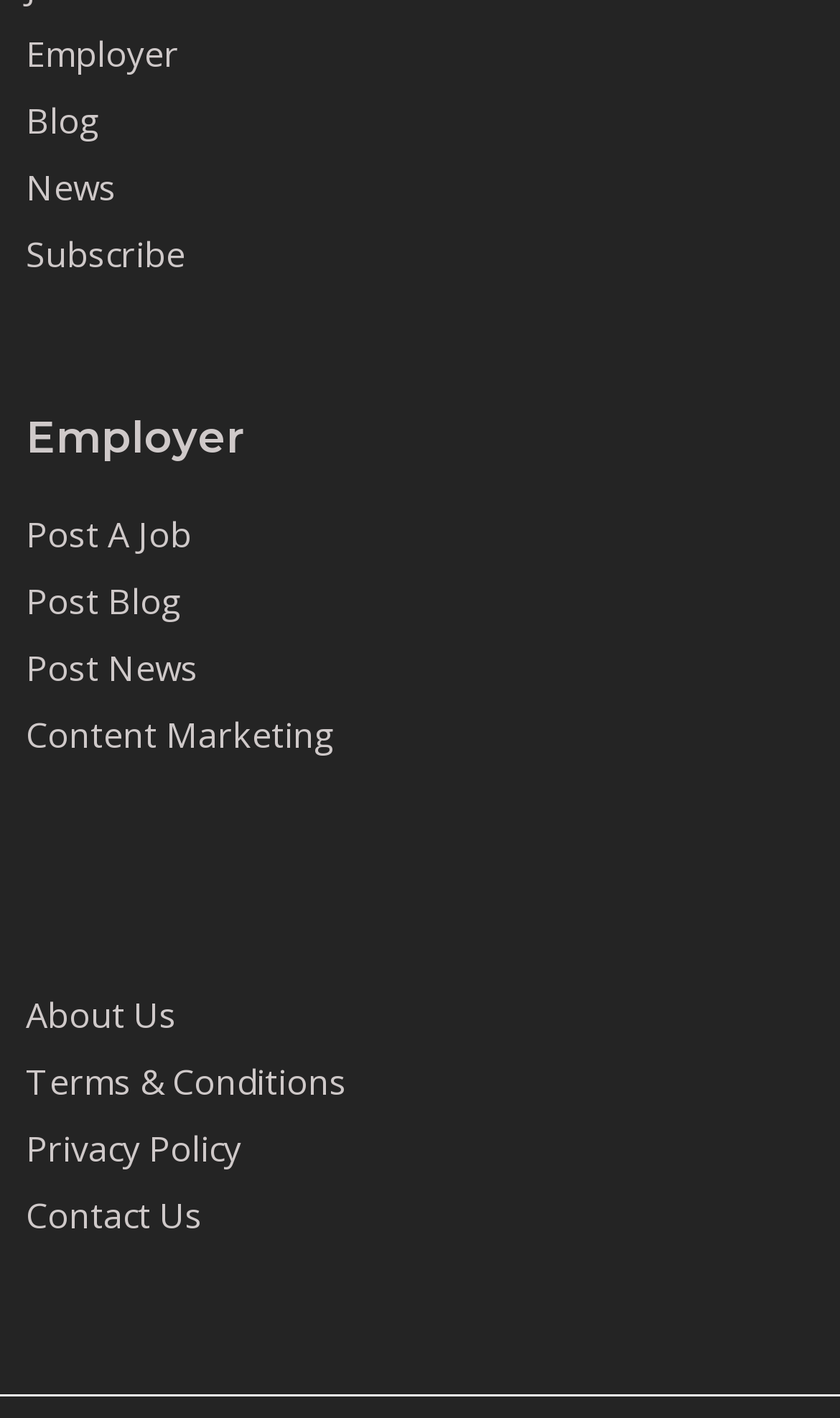Identify the bounding box coordinates of the area that should be clicked in order to complete the given instruction: "Click on Employer". The bounding box coordinates should be four float numbers between 0 and 1, i.e., [left, top, right, bottom].

[0.031, 0.021, 0.213, 0.055]